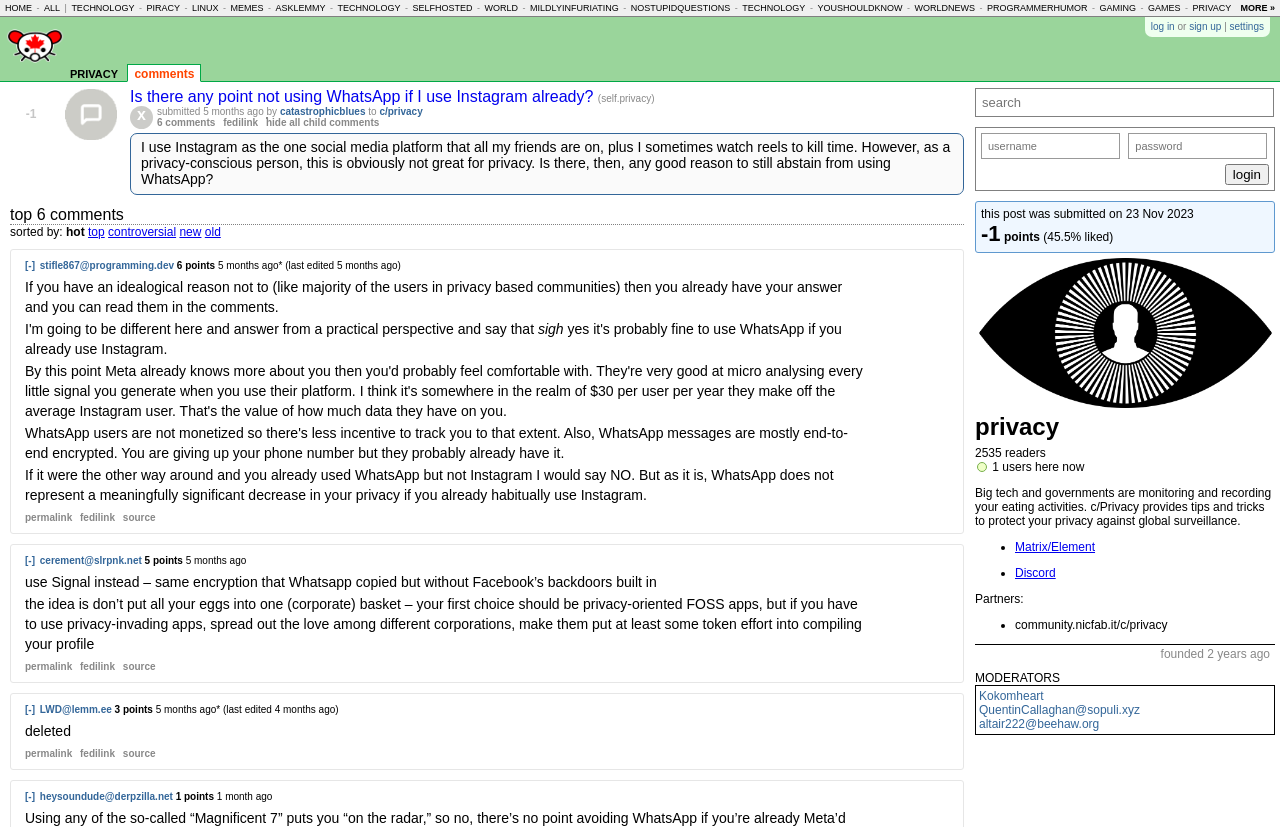Given the following UI element description: "technology", find the bounding box coordinates in the webpage screenshot.

[0.056, 0.004, 0.105, 0.016]